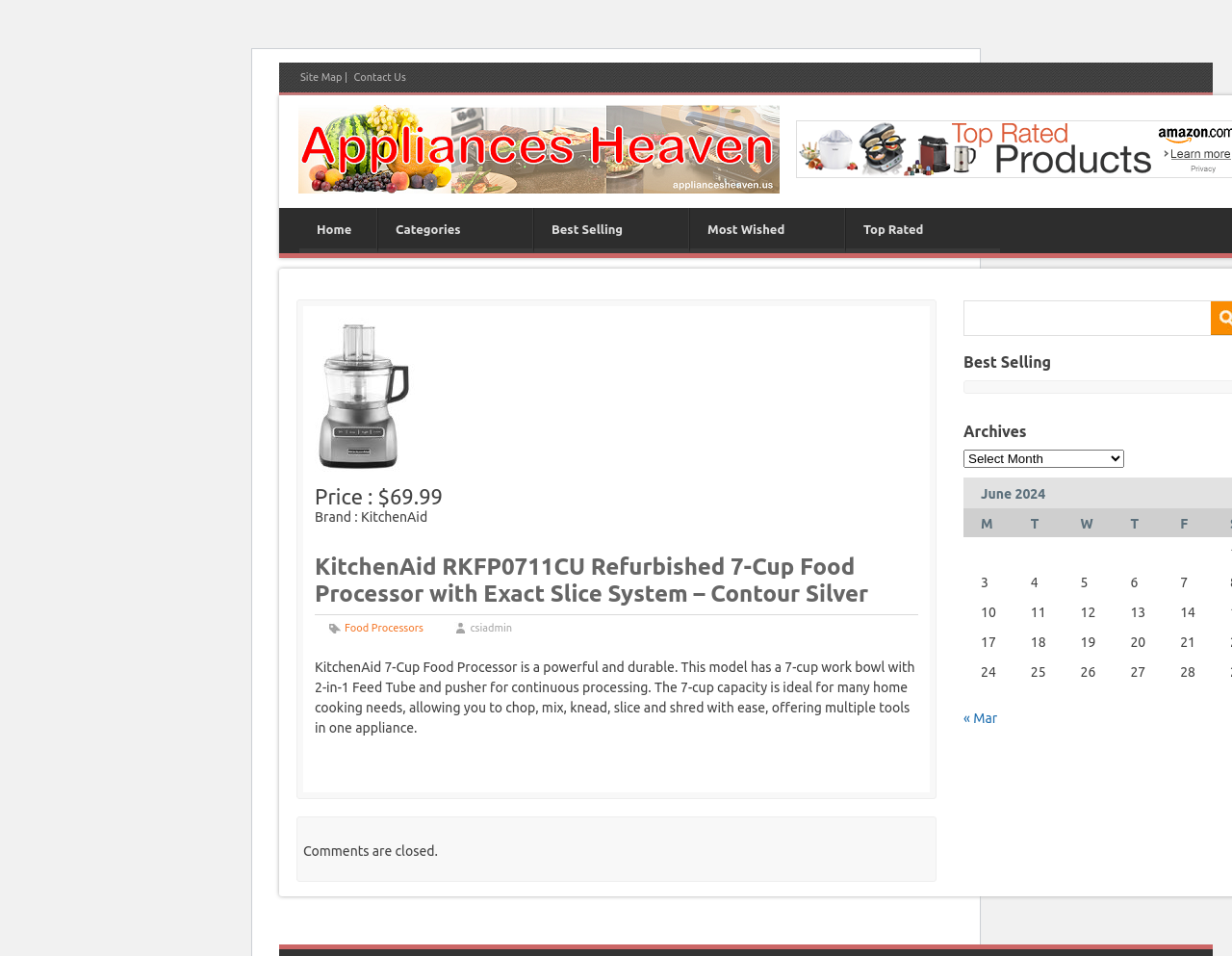Please determine the bounding box coordinates of the section I need to click to accomplish this instruction: "Click on the 'Contact Us' link".

[0.284, 0.075, 0.333, 0.087]